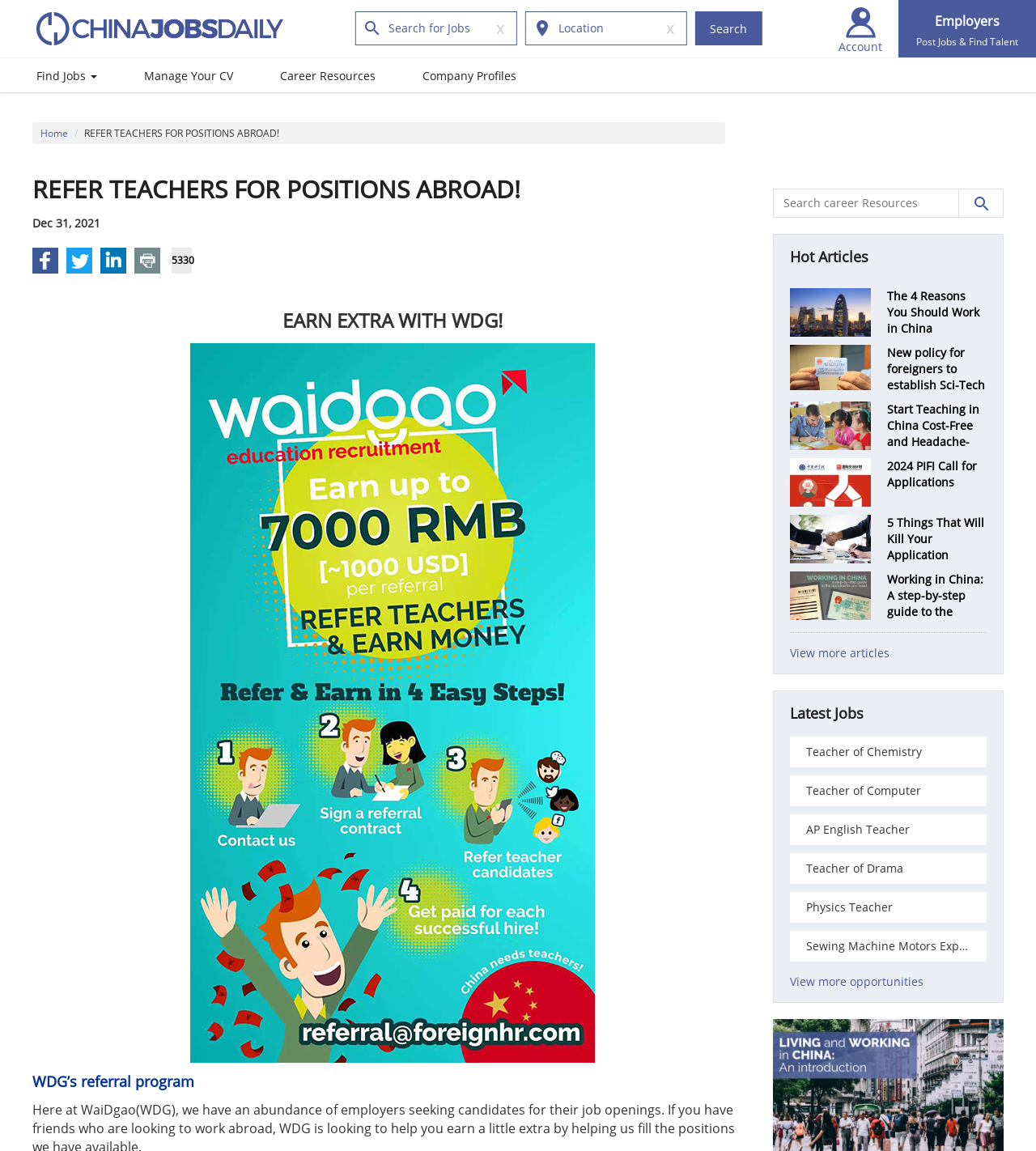Please specify the bounding box coordinates of the clickable section necessary to execute the following command: "Share on Facebook".

[0.031, 0.215, 0.056, 0.238]